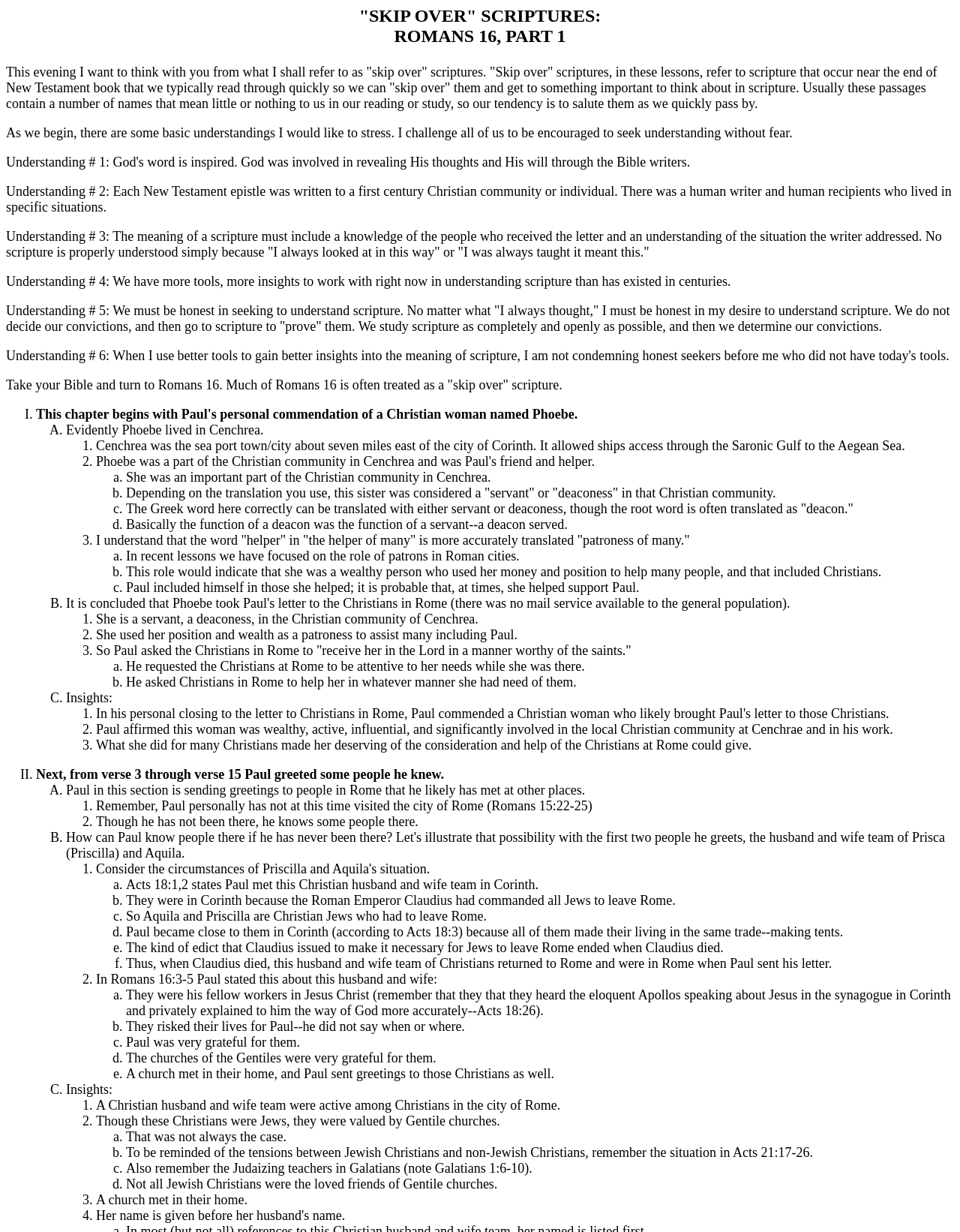What is the role of Phoebe in the Christian community of Cenchrea?
Refer to the image and respond with a one-word or short-phrase answer.

Servant or deaconess